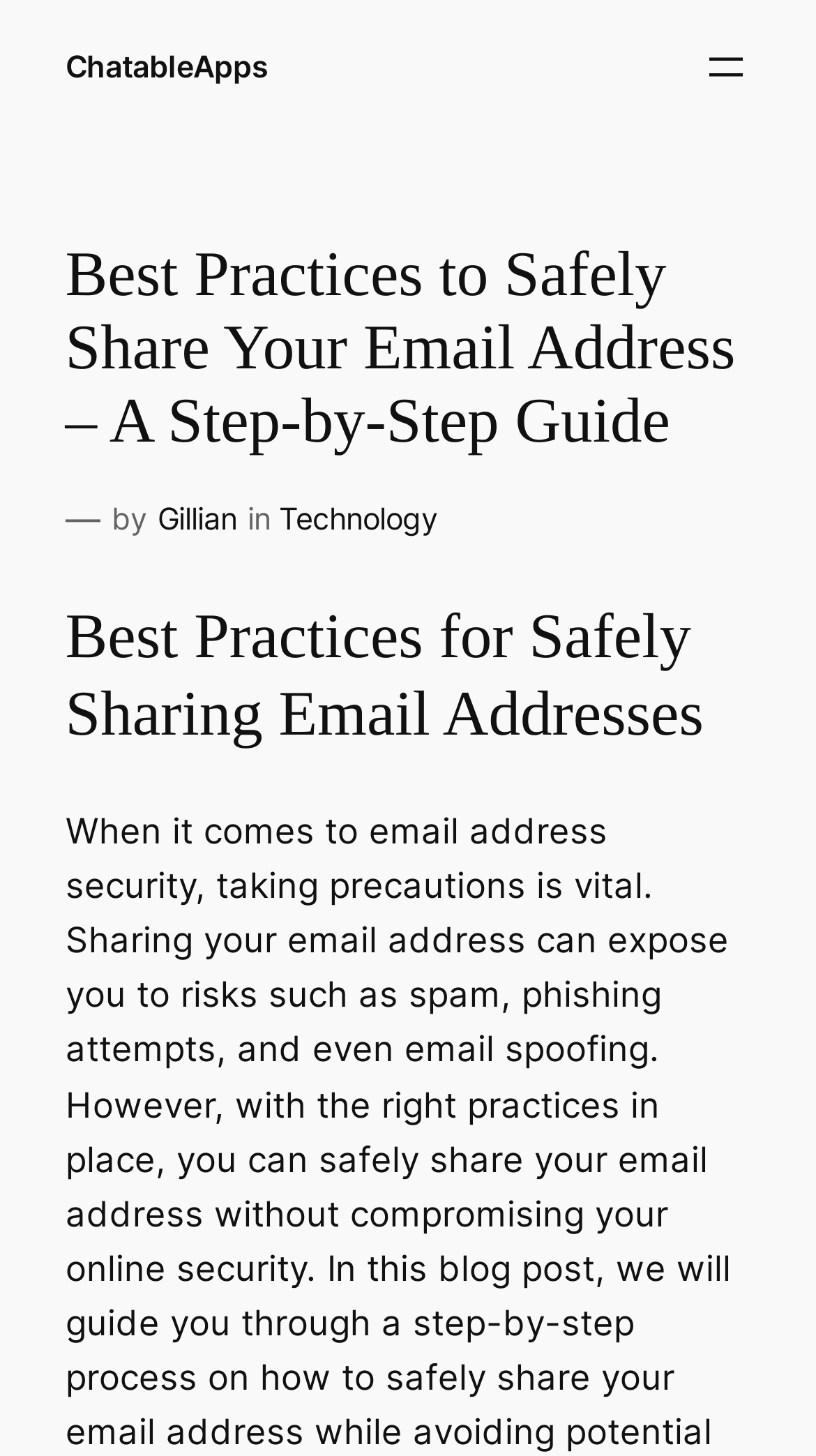Is there a menu on the webpage?
Refer to the image and give a detailed answer to the question.

There is a button labeled 'Open menu' in the top-right corner of the webpage, which indicates that there is a menu that can be opened.